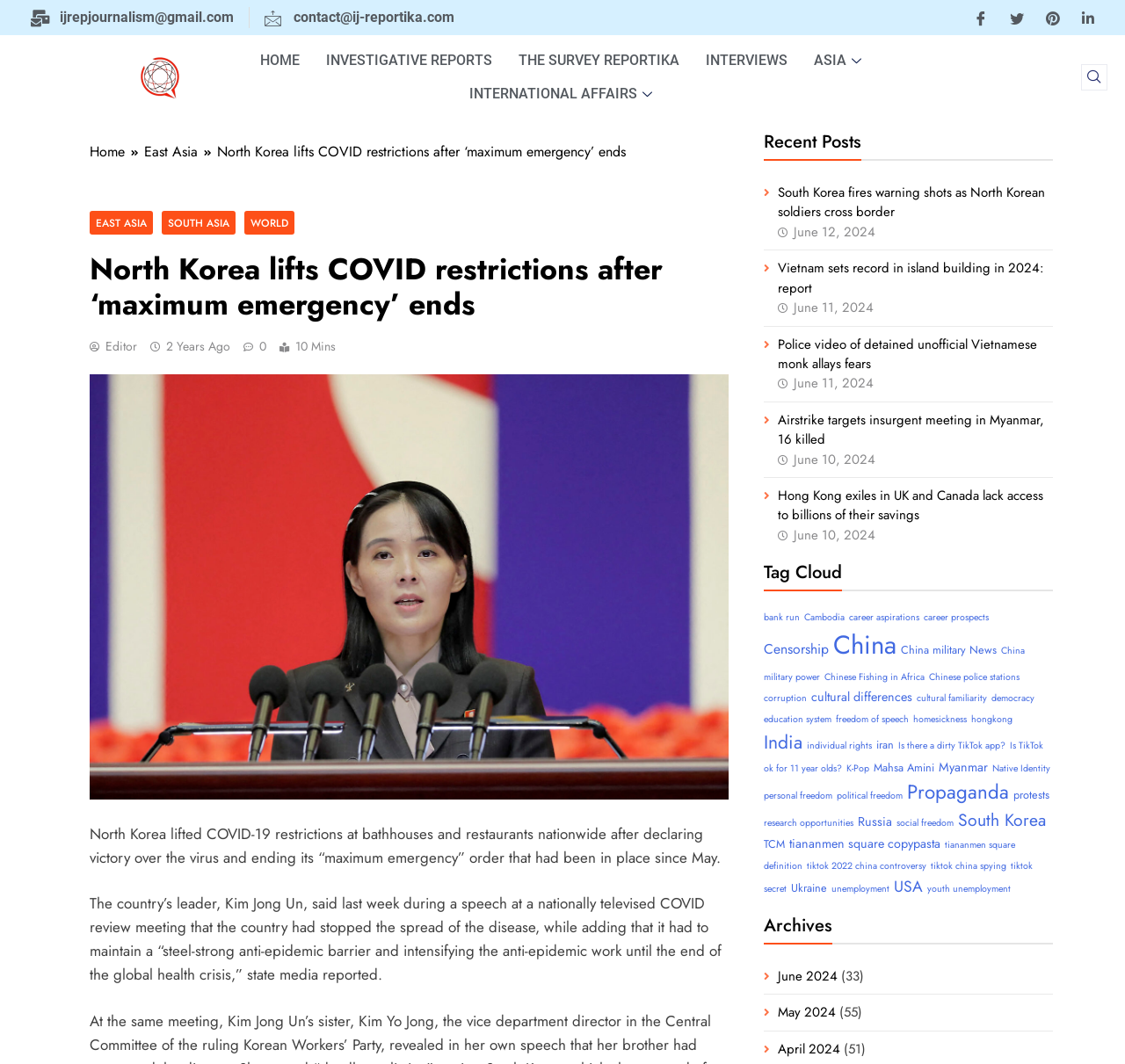Offer a detailed account of what is visible on the webpage.

This webpage appears to be a news article from IJ Reportika, a journalism website. At the top of the page, there is a logo and a navigation menu with links to various sections, including "HOME", "INVESTIGATIVE REPORTS", "THE SURVEY REPORTIKA", "INTERVIEWS", "ASIA", and "INTERNATIONAL AFFAIRS". Below the navigation menu, there is a search bar and a set of social media links to Facebook, Twitter, Pinterest, and Linkedin.

The main content of the page is an article titled "North Korea lifts COVID restrictions after ‘maximum emergency’ ends". The article is divided into several sections, including a brief summary, a main content section, and a section for recent posts. The main content section is further divided into paragraphs of text, with headings and subheadings.

To the right of the main content, there is a sidebar with a "Tag Cloud" section, which lists various keywords and topics related to the article, such as "bank run", "Cambodia", "Censorship", and "China". Each keyword is a link to a related article or section.

Below the main content, there is a section for recent posts, which lists several news articles with links to their respective pages. Each article is accompanied by a brief summary and a date.

Overall, the webpage is well-organized and easy to navigate, with clear headings and sections that help the reader quickly find the information they need.